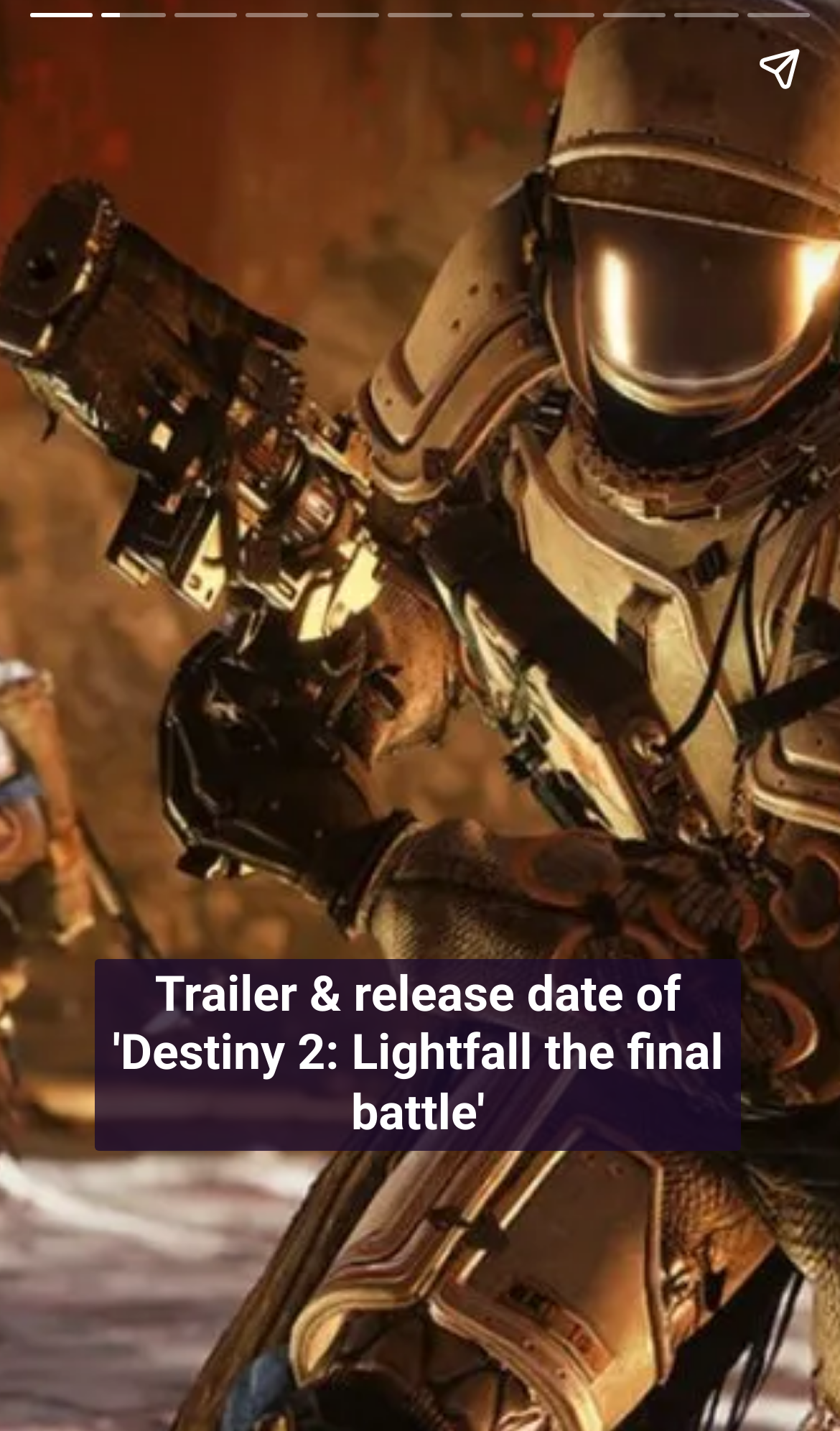Identify the bounding box coordinates for the UI element described as: "aria-label="Next page"". The coordinates should be provided as four floats between 0 and 1: [left, top, right, bottom].

[0.923, 0.113, 1.0, 0.887]